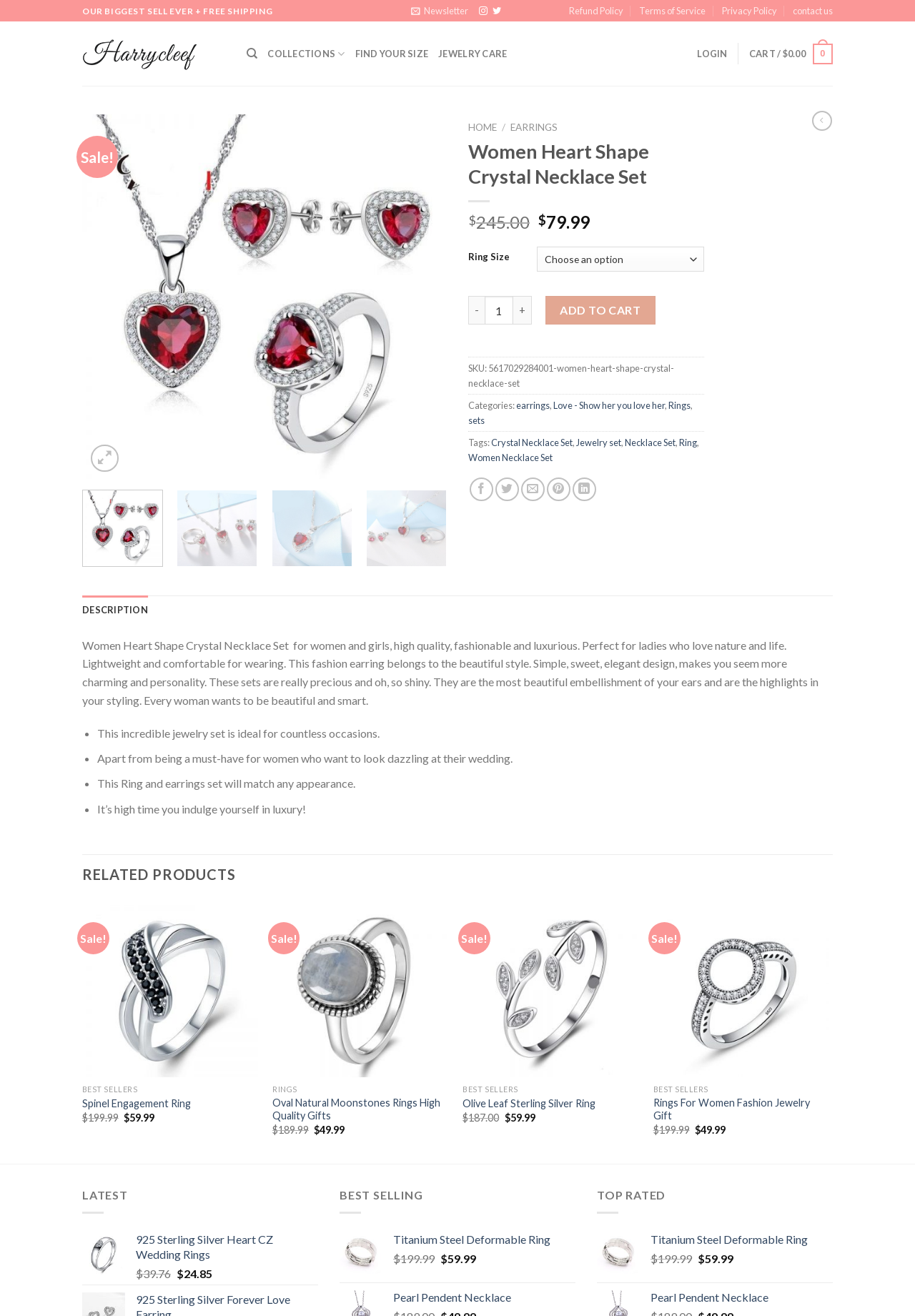Find the bounding box coordinates of the element to click in order to complete the given instruction: "Click on the 'ADD TO CART' button."

[0.596, 0.225, 0.716, 0.247]